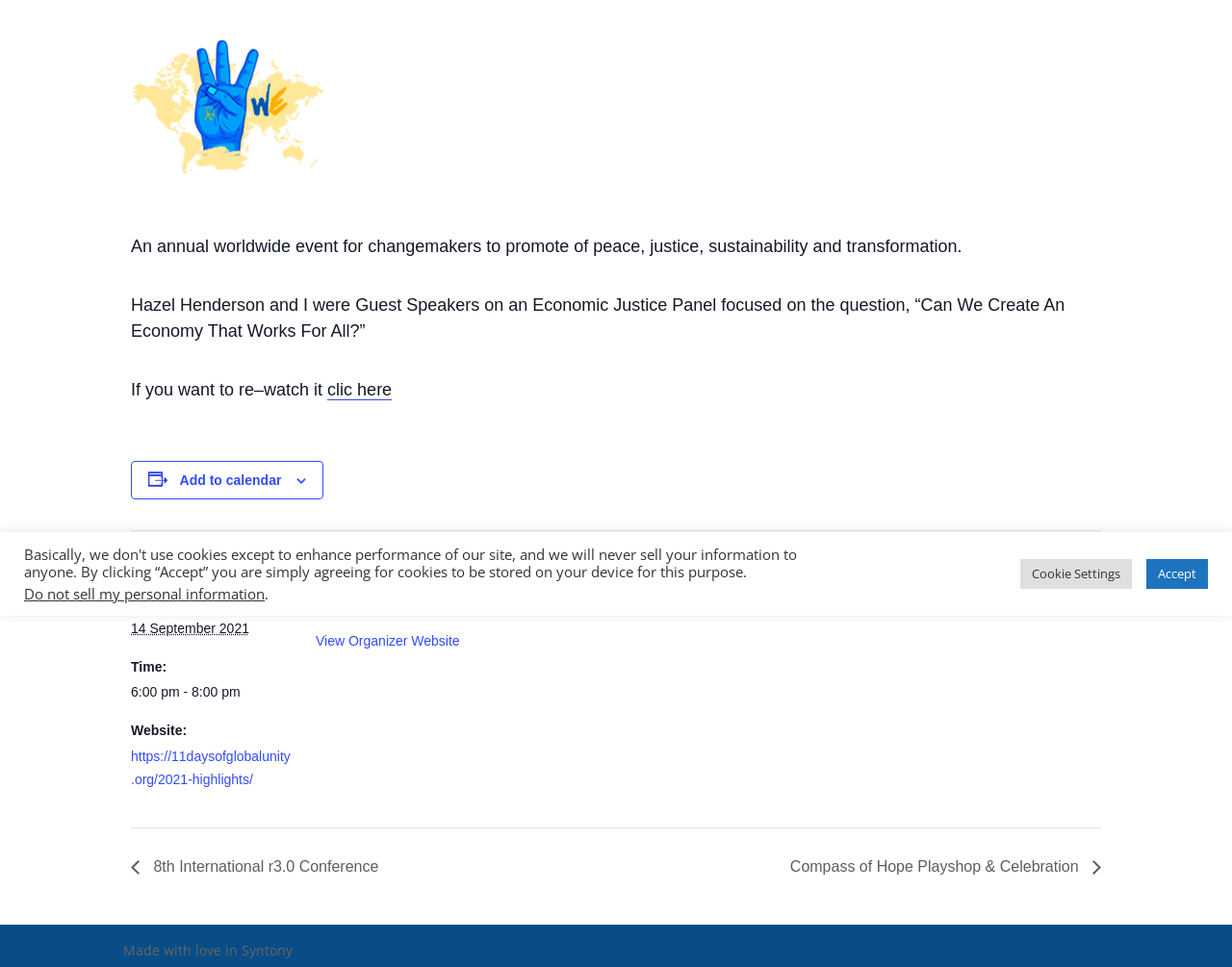Bounding box coordinates are specified in the format (top-left x, top-left y, bottom-right x, bottom-right y). All values are floating point numbers bounded between 0 and 1. Please provide the bounding box coordinate of the region this sentence describes: Facilitation of project implementation

None